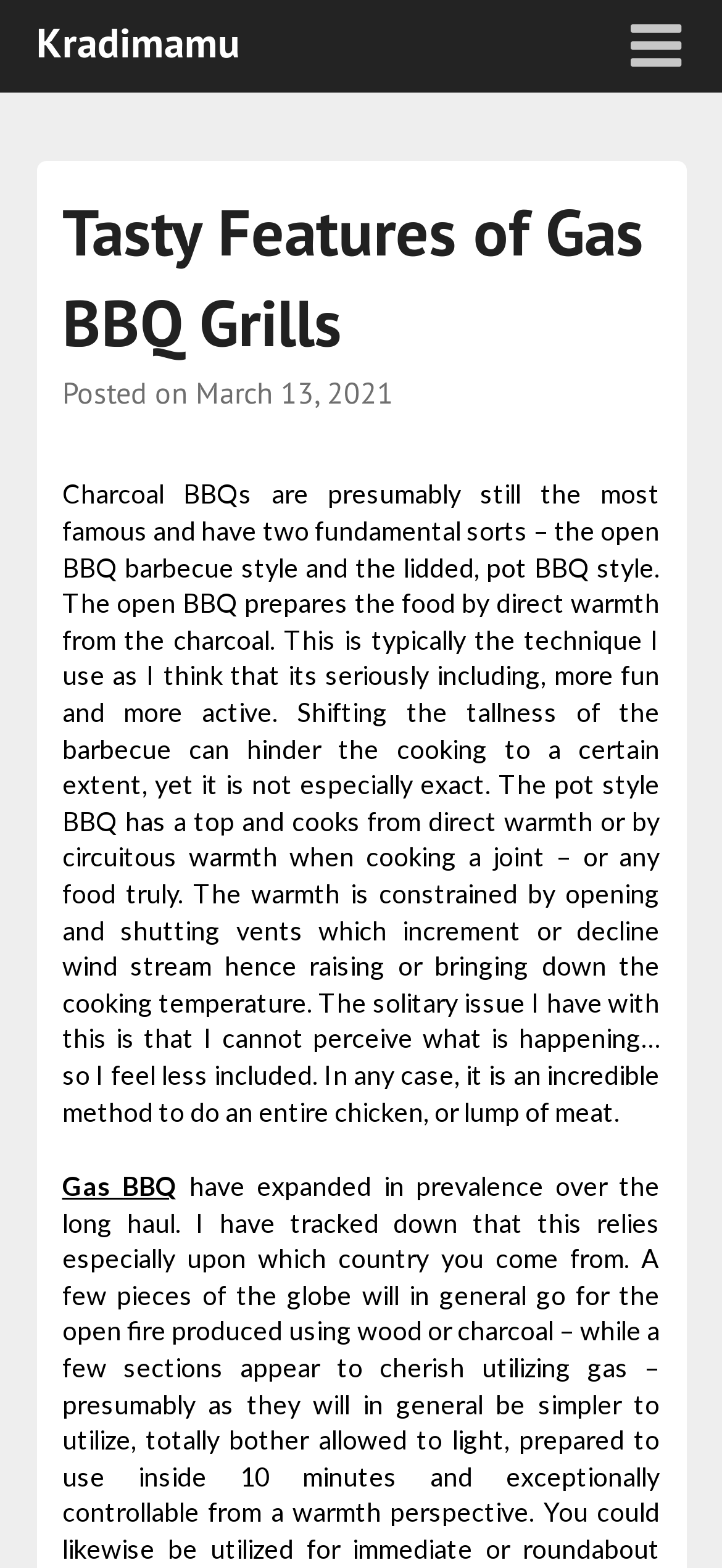Write a detailed summary of the webpage, including text, images, and layout.

The webpage is about "Tasty Features of Gas BBQ Grills" and is part of the Kradimamu website. At the top-left corner, there is a link to the Kradimamu website. On the top-right corner, there is an expandable icon, which is not currently expanded.

Below the top section, there is a header that spans almost the entire width of the page. The header contains the title "Tasty Features of Gas BBQ Grills" and some metadata, including the text "Posted on" and a link to the date "March 13, 2021".

Underneath the header, there is a large block of text that occupies most of the page. The text discusses the differences between charcoal BBQs and gas BBQs, with a focus on the author's personal preferences and experiences. The text is divided into paragraphs and includes a link to "Gas BBQ" at the bottom.

Overall, the webpage has a simple layout with a clear hierarchy of elements, making it easy to navigate and read.